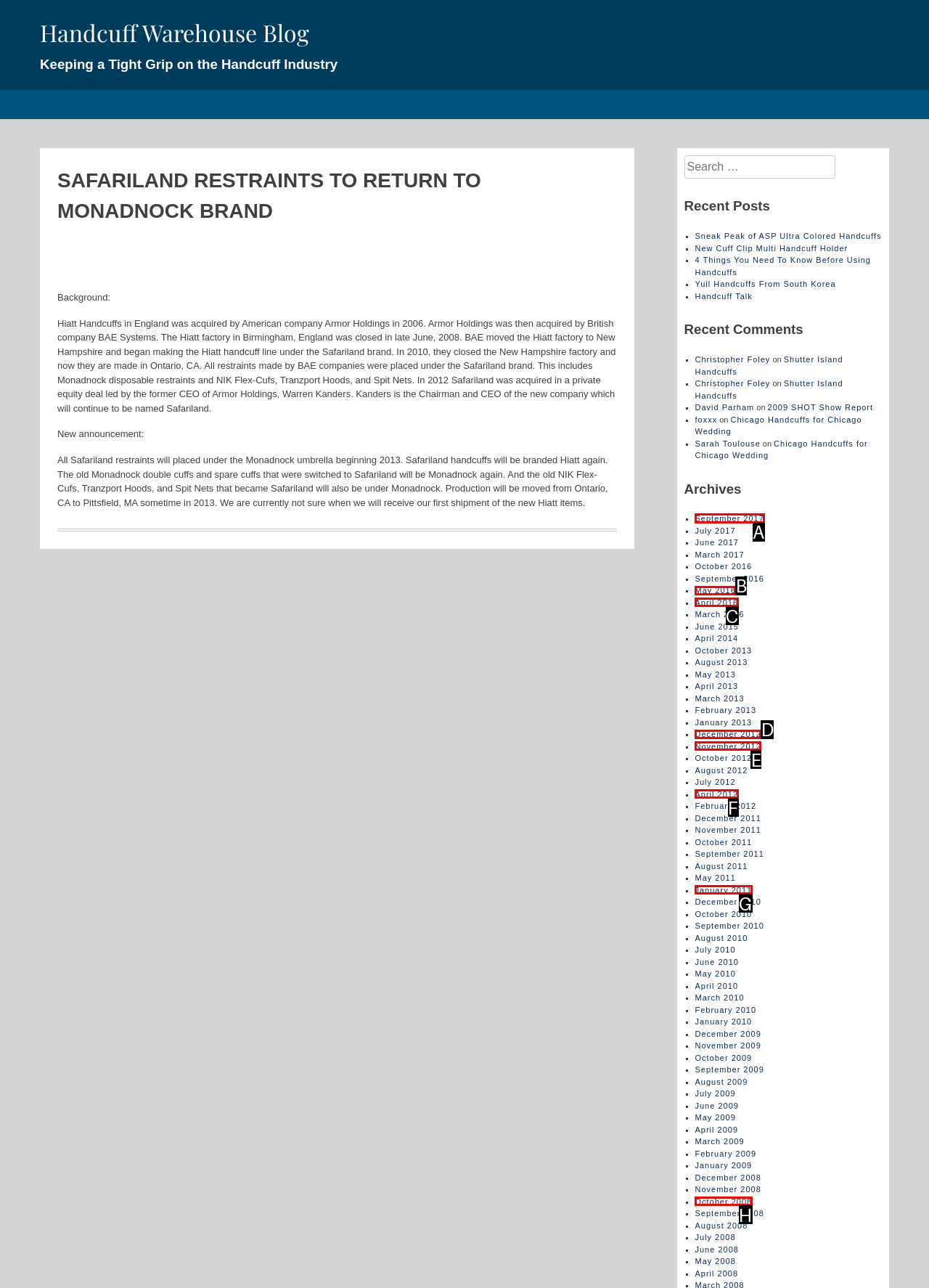Select the letter of the option that should be clicked to achieve the specified task: View the archives for September 2017. Respond with just the letter.

A